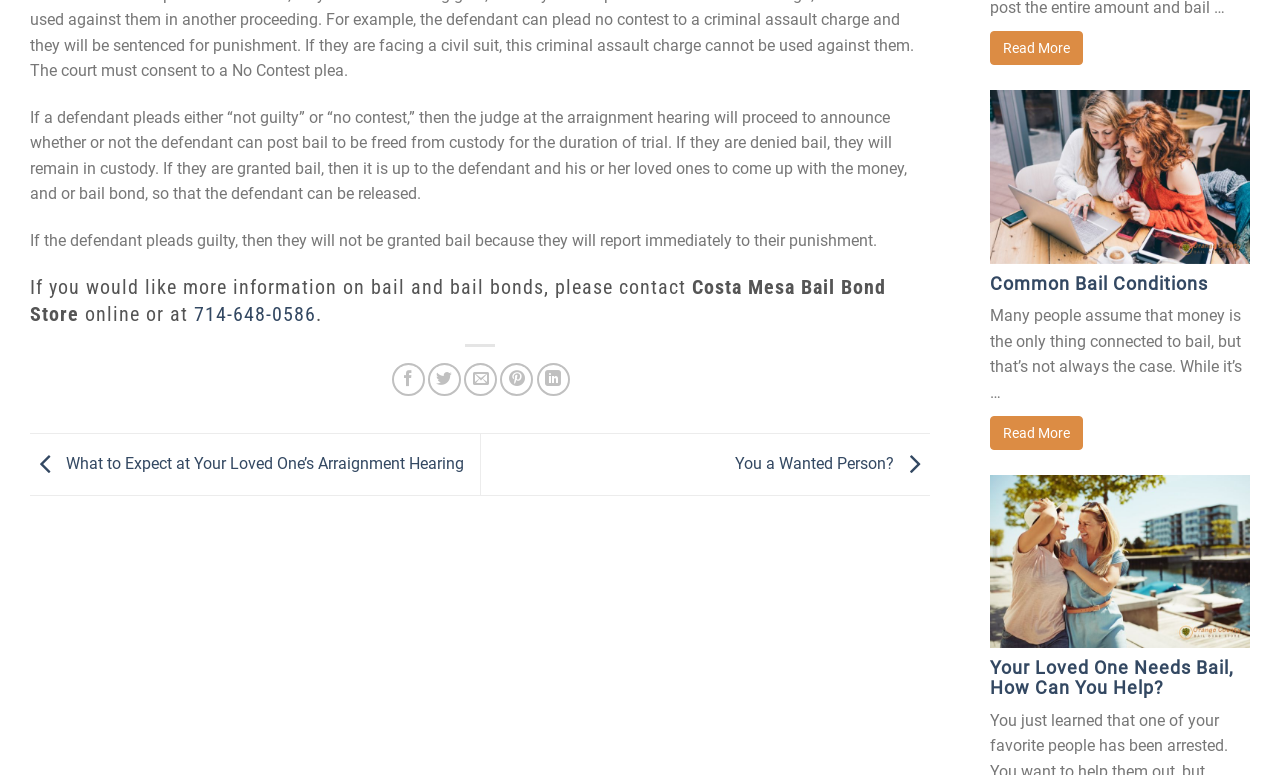Please identify the bounding box coordinates of the clickable area that will allow you to execute the instruction: "Read more about orange-county-bail-bonds".

[0.773, 0.221, 0.977, 0.245]